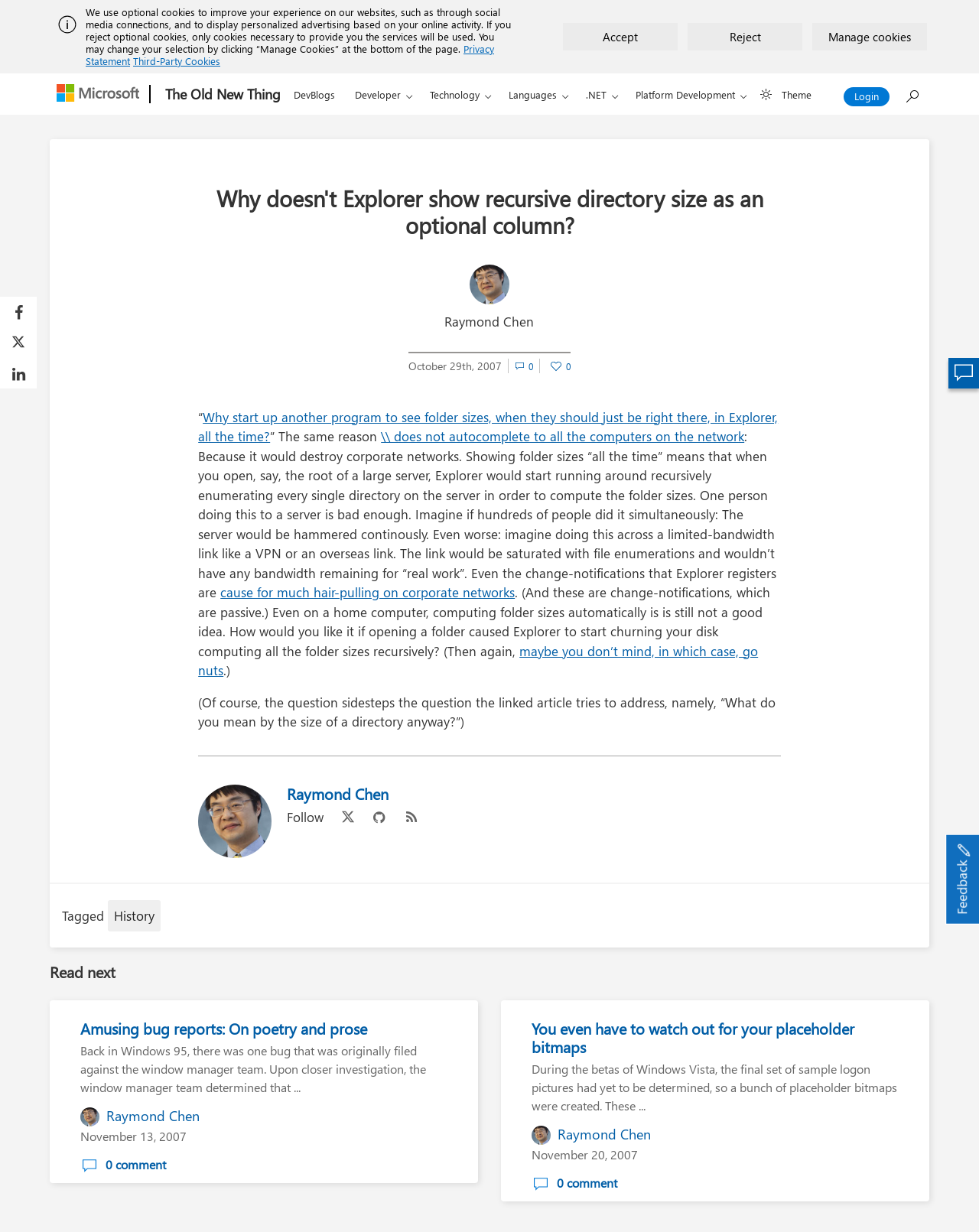Respond to the following query with just one word or a short phrase: 
What is the date of the article?

October 29th, 2007